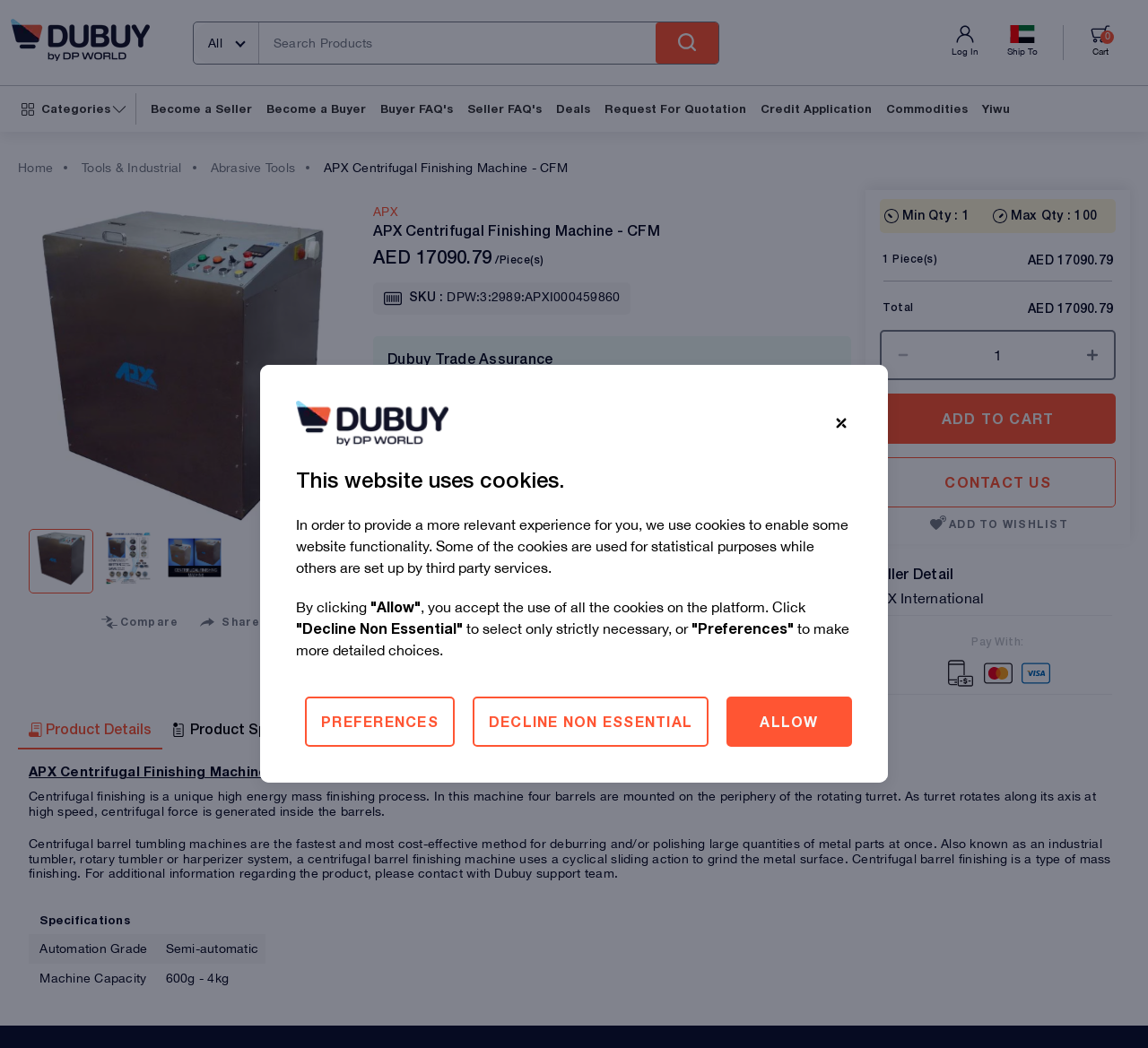Determine the bounding box coordinates of the clickable region to execute the instruction: "compare products". The coordinates should be four float numbers between 0 and 1, denoted as [left, top, right, bottom].

[0.086, 0.583, 0.156, 0.604]